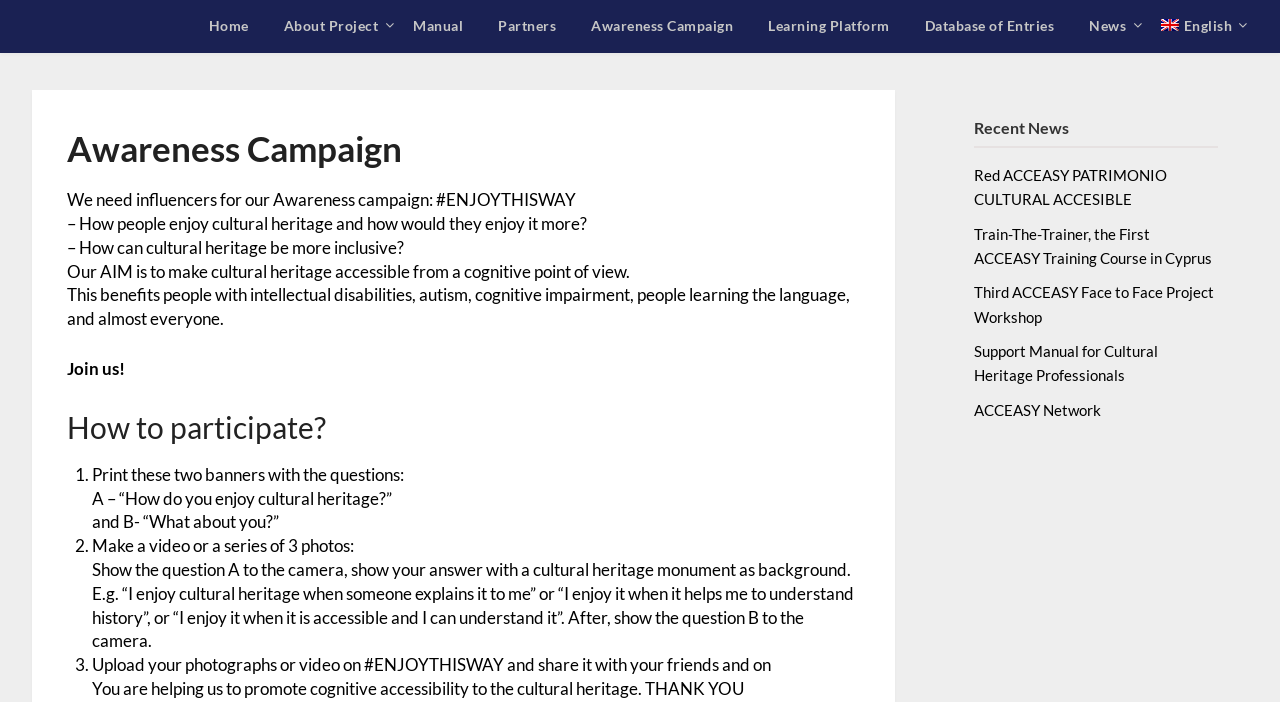Given the element description Database of Entries, identify the bounding box coordinates for the UI element on the webpage screenshot. The format should be (top-left x, top-left y, bottom-right x, bottom-right y), with values between 0 and 1.

[0.71, 0.0, 0.836, 0.075]